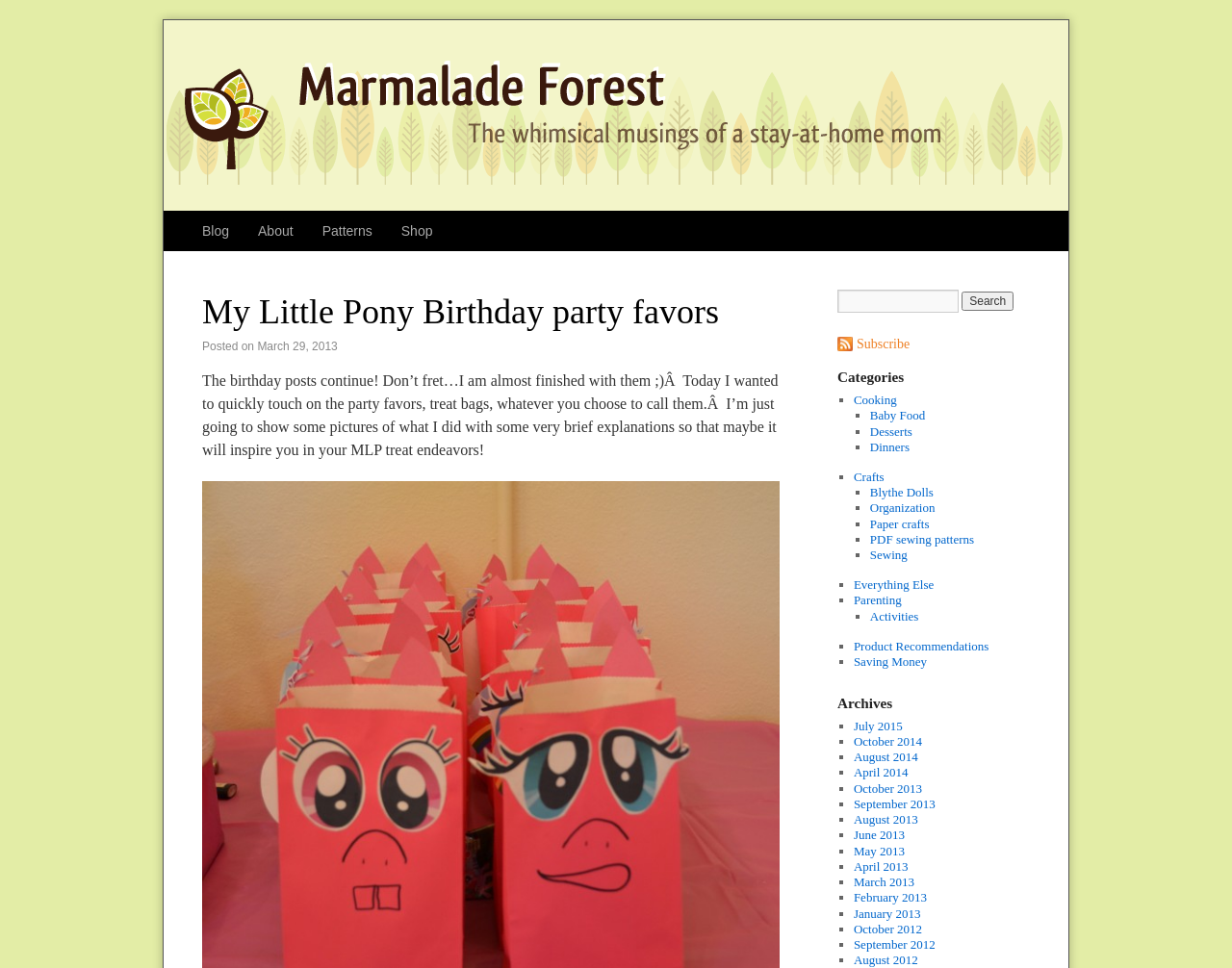Find the bounding box coordinates of the area to click in order to follow the instruction: "View the Archives for March 2013".

[0.693, 0.904, 0.742, 0.919]